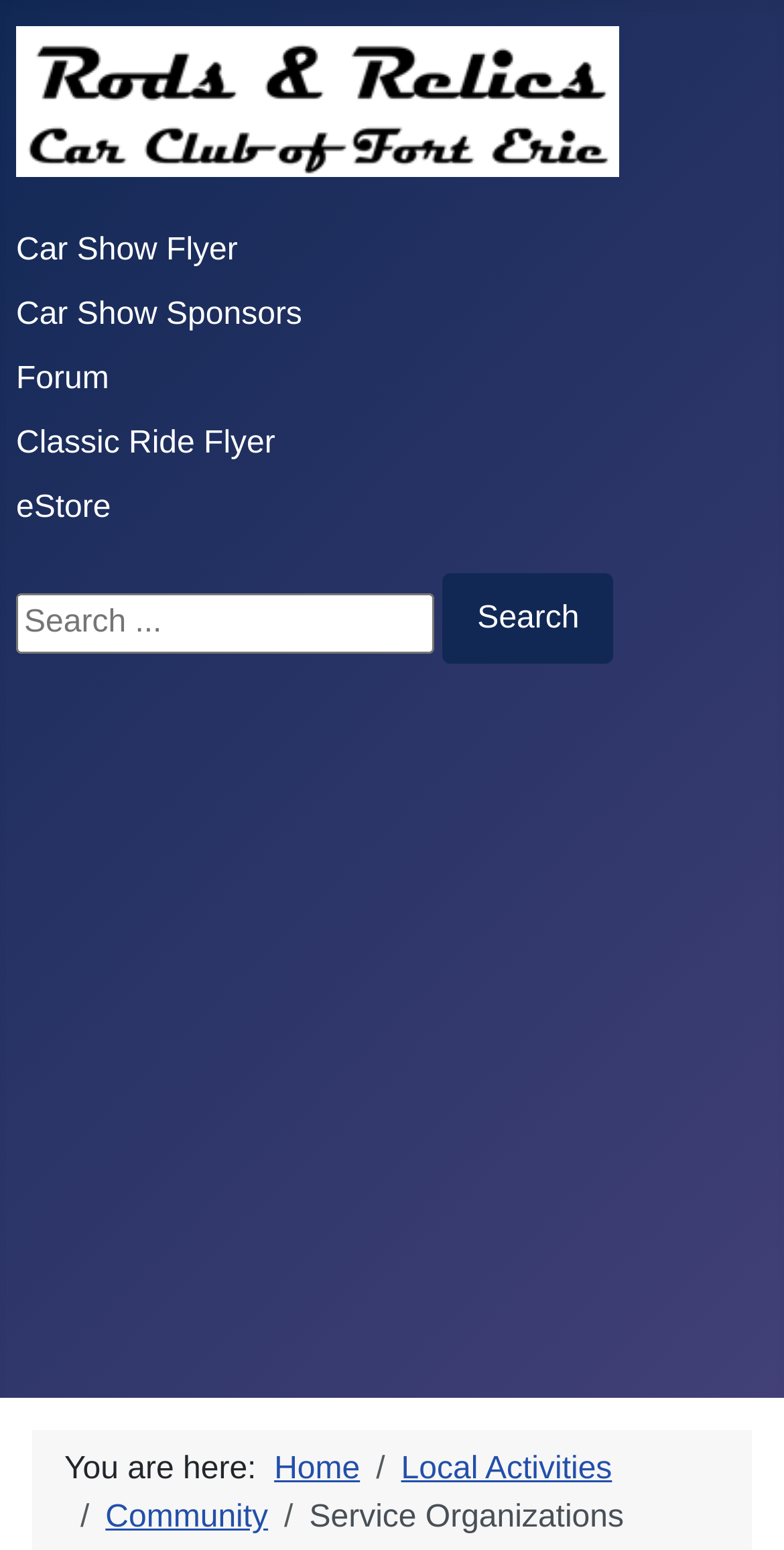Create an elaborate caption for the webpage.

The webpage is about Service Organizations, specifically Rods & Relics. At the top left, there is a logo image and a link to Rods & Relics. Below the logo, there are several links to different pages, including Car Show Flyer, Car Show Sponsors, Forum, Classic Ride Flyer, and eStore. 

To the right of these links, there is a search bar with a search button and a placeholder text "Search...". 

The main content of the webpage is an iframe that takes up most of the page, which appears to be an advertisement. 

At the bottom of the page, there is a navigation section with a breadcrumb trail that shows the current location, "You are here:". This is followed by links to Home, Local Activities, Community, and Service Organizations.